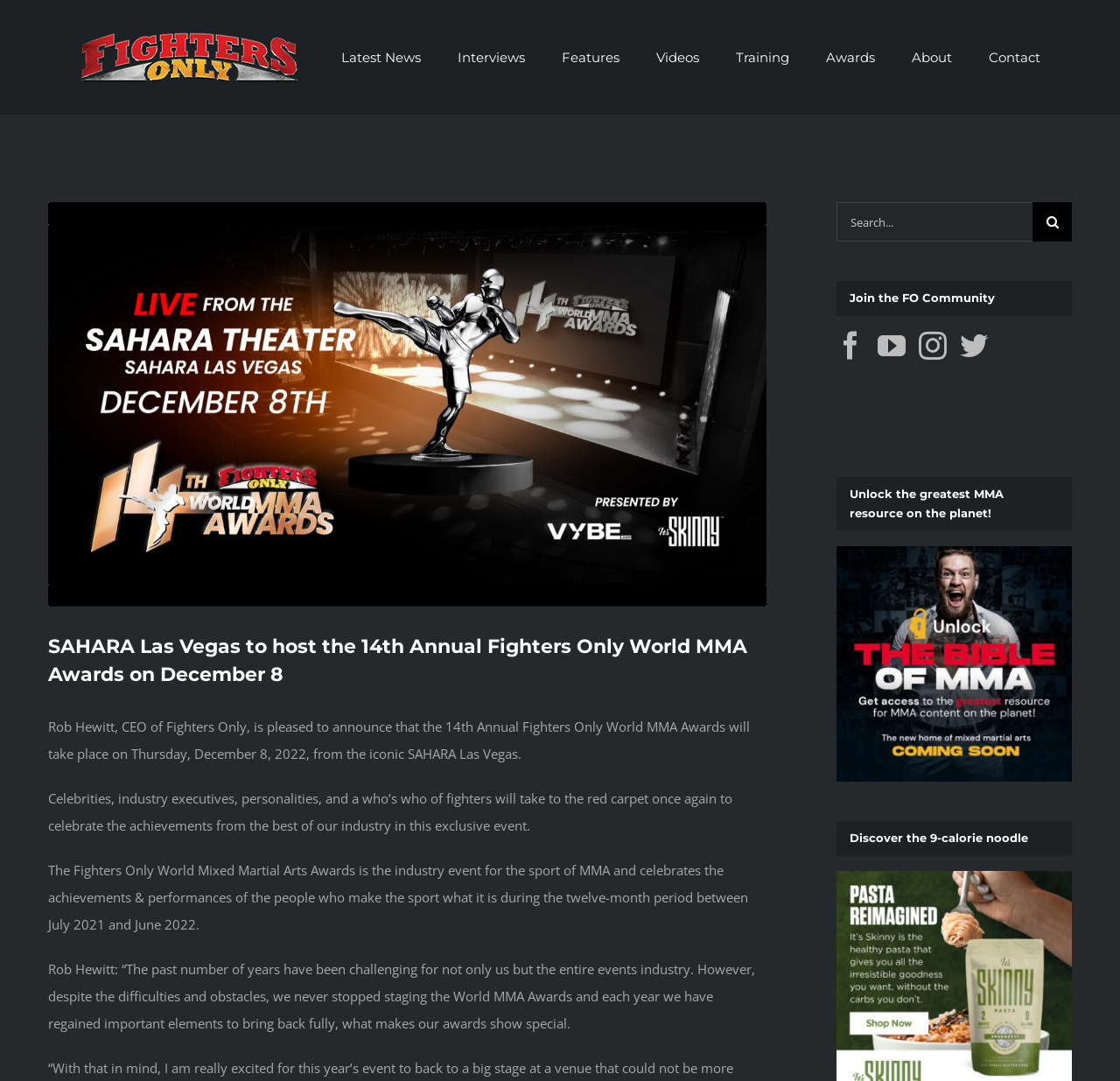Illustrate the webpage's structure and main components comprehensively.

The webpage appears to be the official website of Fighters Only, a mixed martial arts (MMA) organization. At the top left corner, there is a logo of Fighters Only, which is an image link. Next to the logo, there is a main navigation menu with 8 links: Latest News, Interviews, Features, Videos, Training, Awards, About, and Contact.

Below the navigation menu, there is a prominent heading that announces the 14th Annual Fighters Only World MMA Awards, which will take place on December 8, 2022, at SAHARA Las Vegas. This heading is followed by a paragraph of text that provides more details about the event, including the attendance of celebrities, industry executives, and fighters.

There are three more paragraphs of text that provide additional information about the awards, including the achievements and performances that will be celebrated, and a quote from Rob Hewitt, the CEO of Fighters Only.

On the right side of the page, there is a search bar with a search button and a magnifying glass icon. Below the search bar, there are links to join the FO Community on various social media platforms, including Facebook, YouTube, Instagram, and Twitter.

Further down the page, there are two headings that promote the Fighters Only resource and a 9-calorie noodle product, with links to learn more about each.